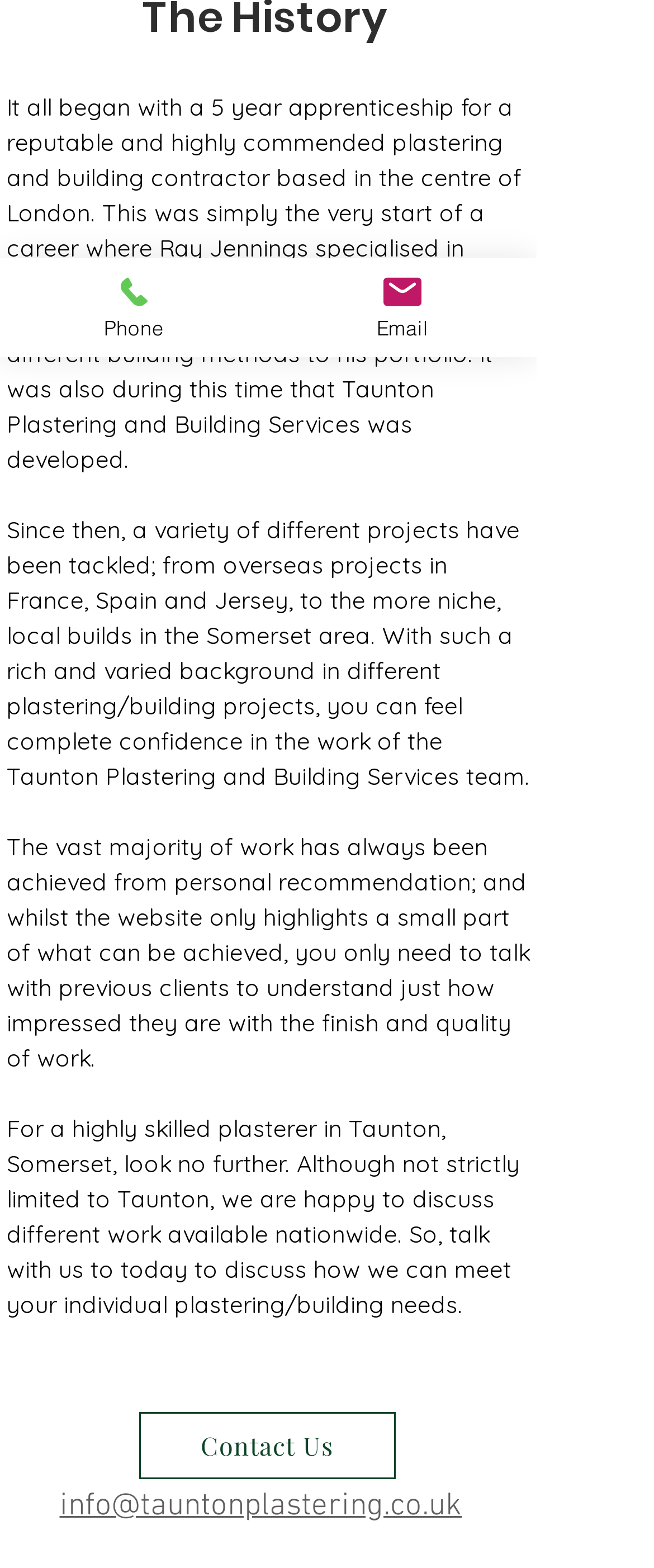Determine the bounding box coordinates of the UI element that matches the following description: "Contact Us". The coordinates should be four float numbers between 0 and 1 in the format [left, top, right, bottom].

[0.213, 0.901, 0.605, 0.943]